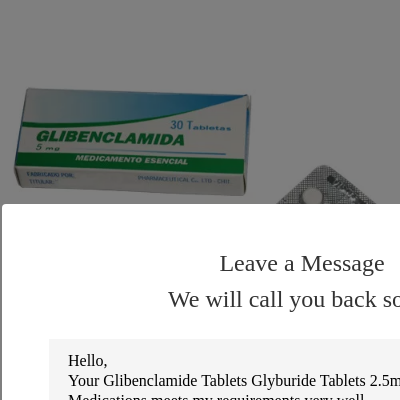What is the purpose of the message prompt below the image?
Please give a detailed and elaborate answer to the question.

The message prompt is provided to allow users to leave a message, and the reassurance that someone will call back soon suggests that the product may be available for purchase or further inquiry.